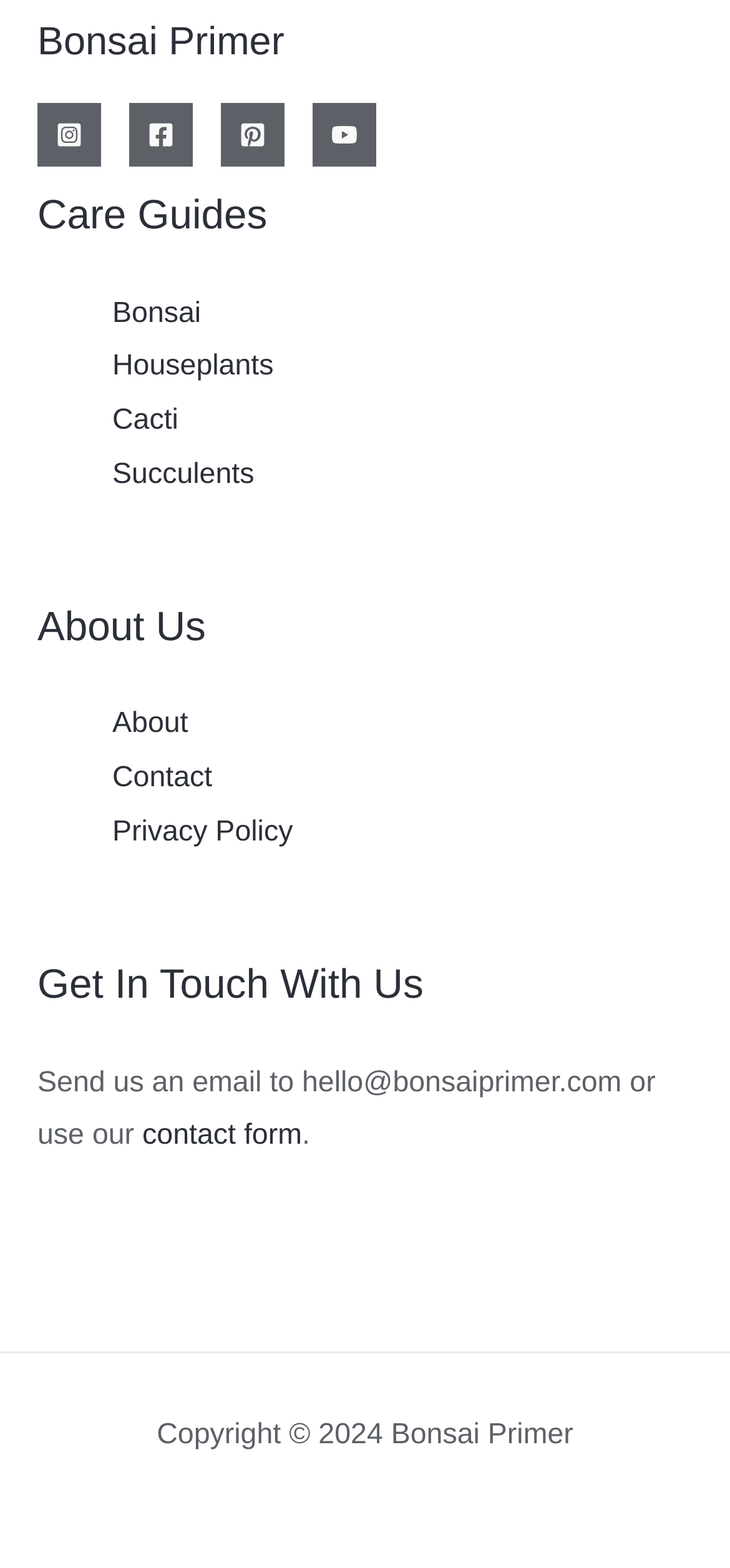Identify the bounding box coordinates of the clickable section necessary to follow the following instruction: "Watch YouTube videos". The coordinates should be presented as four float numbers from 0 to 1, i.e., [left, top, right, bottom].

[0.454, 0.078, 0.49, 0.094]